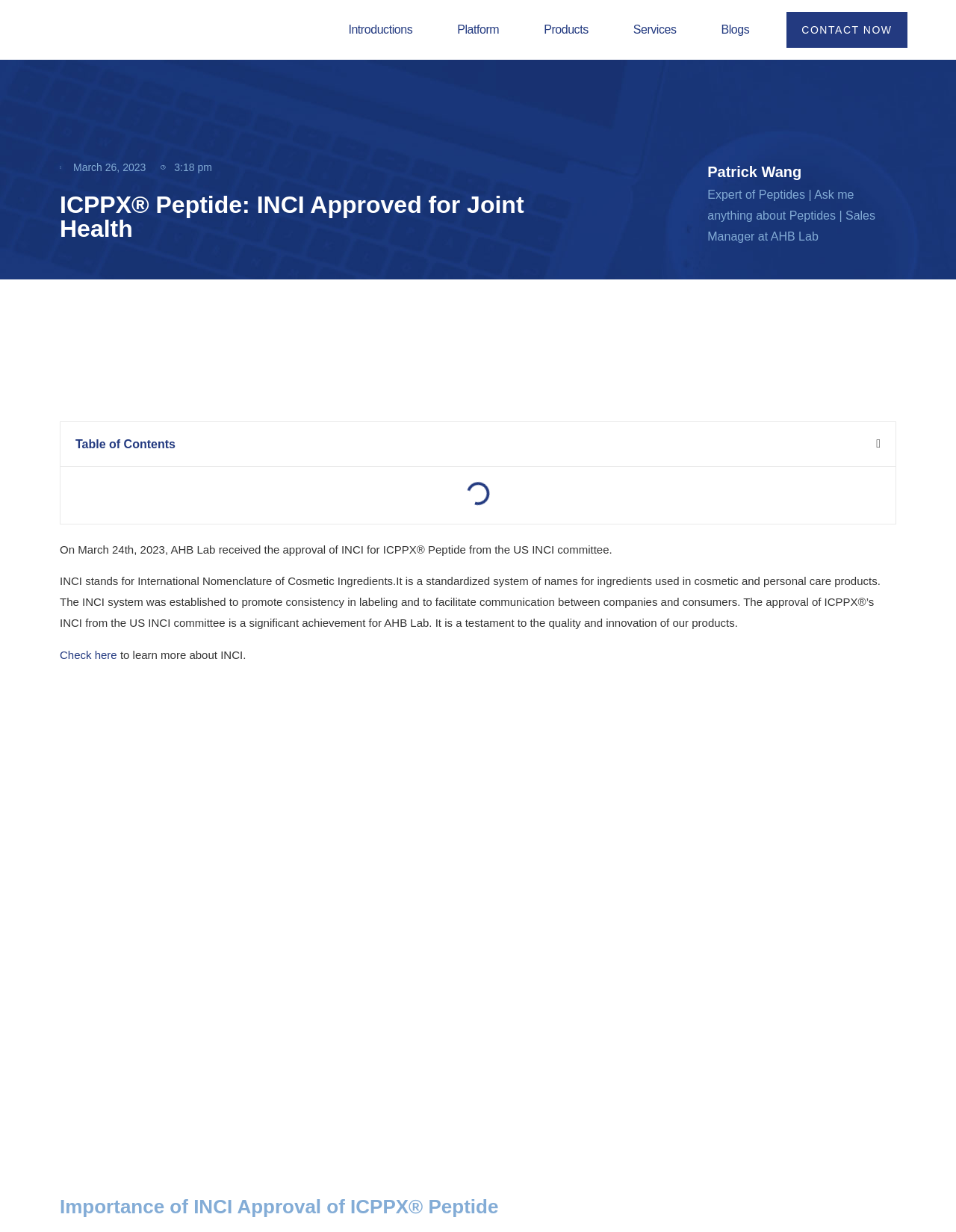Reply to the question with a single word or phrase:
Who is the expert of peptides?

Patrick Wang